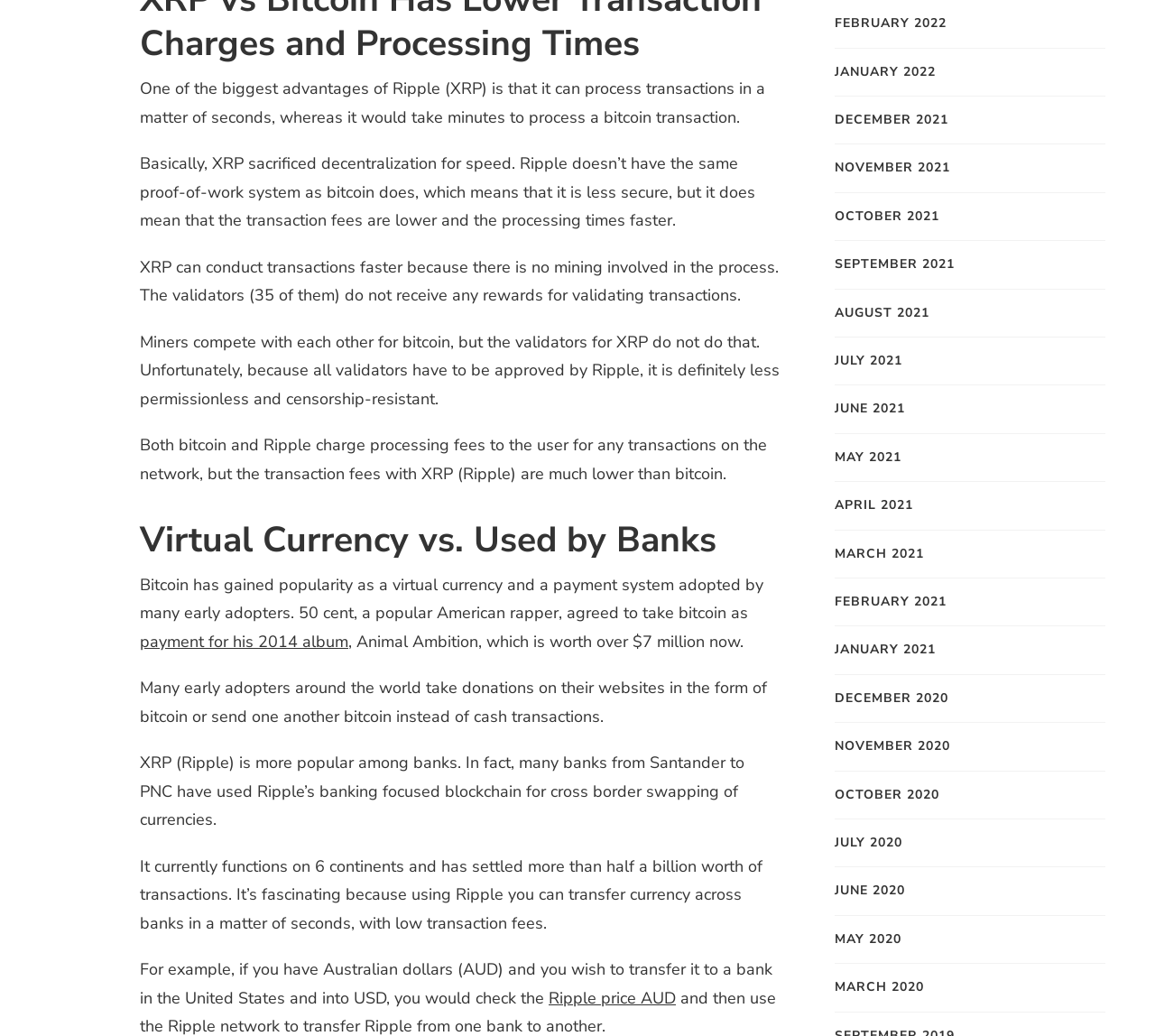What is the main advantage of Ripple (XRP) over Bitcoin?
From the screenshot, provide a brief answer in one word or phrase.

Faster transaction processing